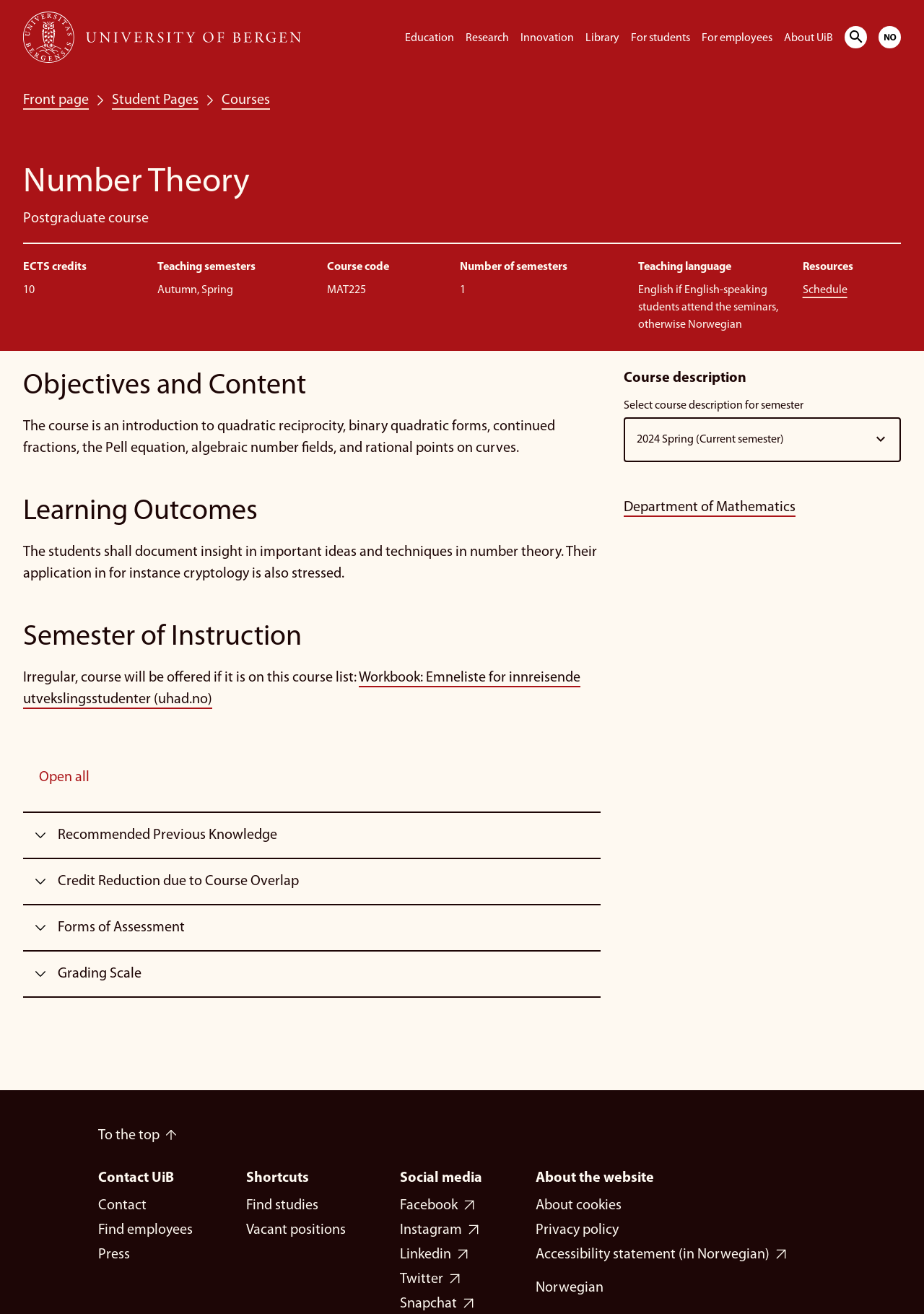Describe in detail what you see on the webpage.

The webpage is about a postgraduate course in Number Theory at the University of Bergen. At the top, there is a navigation menu with links to the main content, UiB home page, and a search function. Below this, there is a breadcrumb navigation menu showing the current page's location within the website.

The main content area is divided into several sections. The first section displays the course title, "Number Theory", and a description list containing details about the course, such as ECTS credits, teaching semesters, course code, and resources.

The next section is titled "Objectives and Content" and provides a brief overview of the course's topics, including quadratic reciprocity, binary quadratic forms, and algebraic number fields. This is followed by a section on "Learning Outcomes", which describes what students are expected to achieve upon completing the course.

The "Semester of Instruction" section indicates that the course is offered irregularly and provides a link to a workbook. There is also a button to "Open all" details about the course.

The page then displays several collapsible sections, including "Recommended Previous Knowledge", "Credit Reduction due to Course Overlap", "Forms of Assessment", and "Grading Scale". These sections can be expanded to reveal more information.

On the right side of the page, there is a section titled "Course description" with a combobox to select a course description for a specific semester. Below this, there is a link to the Department of Mathematics.

At the bottom of the page, there is a footer navigation menu with links to the top of the page, contact information, and shortcuts to various parts of the website, including studies, vacant positions, and social media profiles.